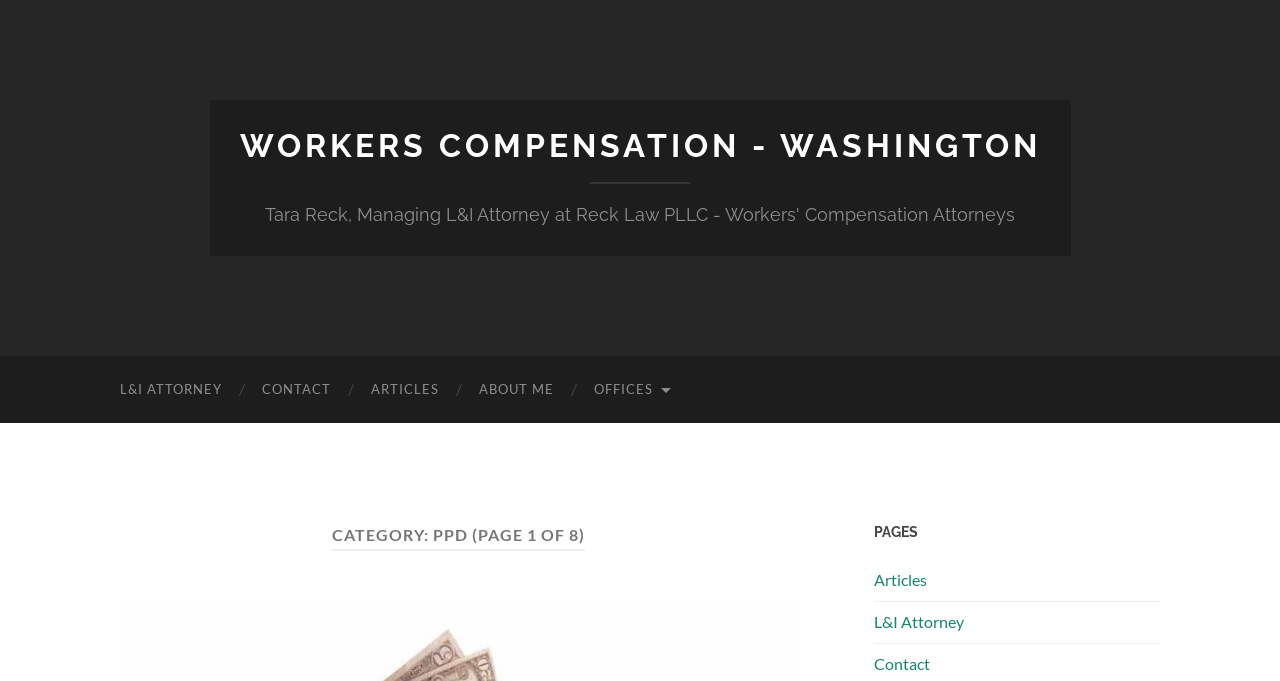Describe all the significant parts and information present on the webpage.

The webpage is titled "PPD Archives - Workers Compensation - Washington" and appears to be a resource page for workers' compensation in Washington state. 

At the top of the page, there is a prominent link "WORKERS COMPENSATION - WASHINGTON" that spans most of the width of the page. Below this, there are six links arranged horizontally, including "L&I ATTORNEY", "CONTACT", "ARTICLES", "ABOUT ME", and "OFFICES". 

Further down the page, there is a header section that contains two headings. The first heading reads "CATEGORY: PPD (PAGE 1 OF 8)" and the second heading reads "PAGES". Below these headings, there are three links arranged vertically, including "Articles", "L&I Attorney", and "Contact". These links are positioned near the right edge of the page.